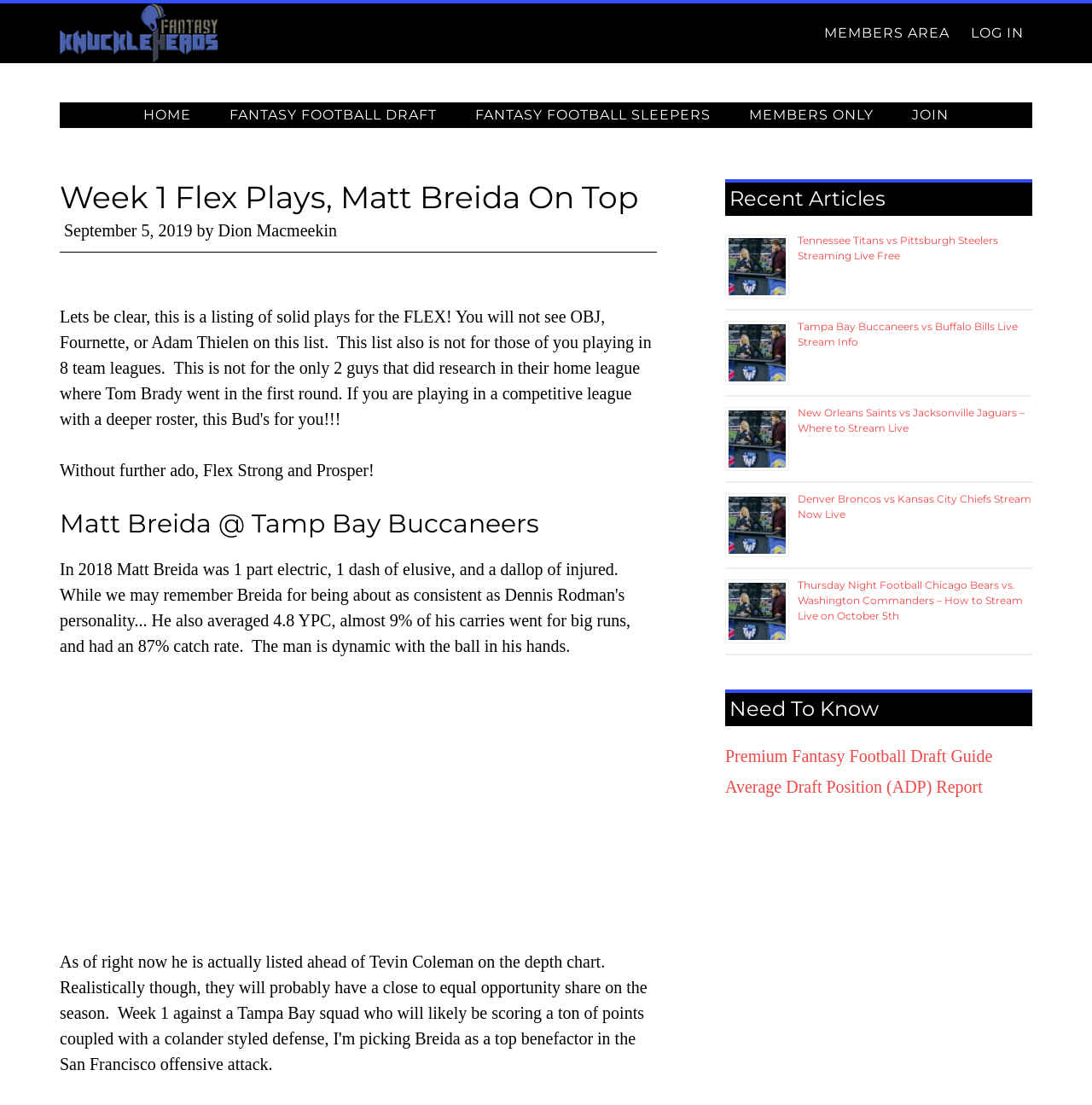Utilize the details in the image to give a detailed response to the question: What type of content is available in the 'Need To Know' section?

I determined the type of content by looking at the links in the 'Need To Know' section, which include 'Premium Fantasy Football Draft Guide' and 'Average Draft Position (ADP) Report'. This suggests that the section provides users with premium fantasy football guides and resources.